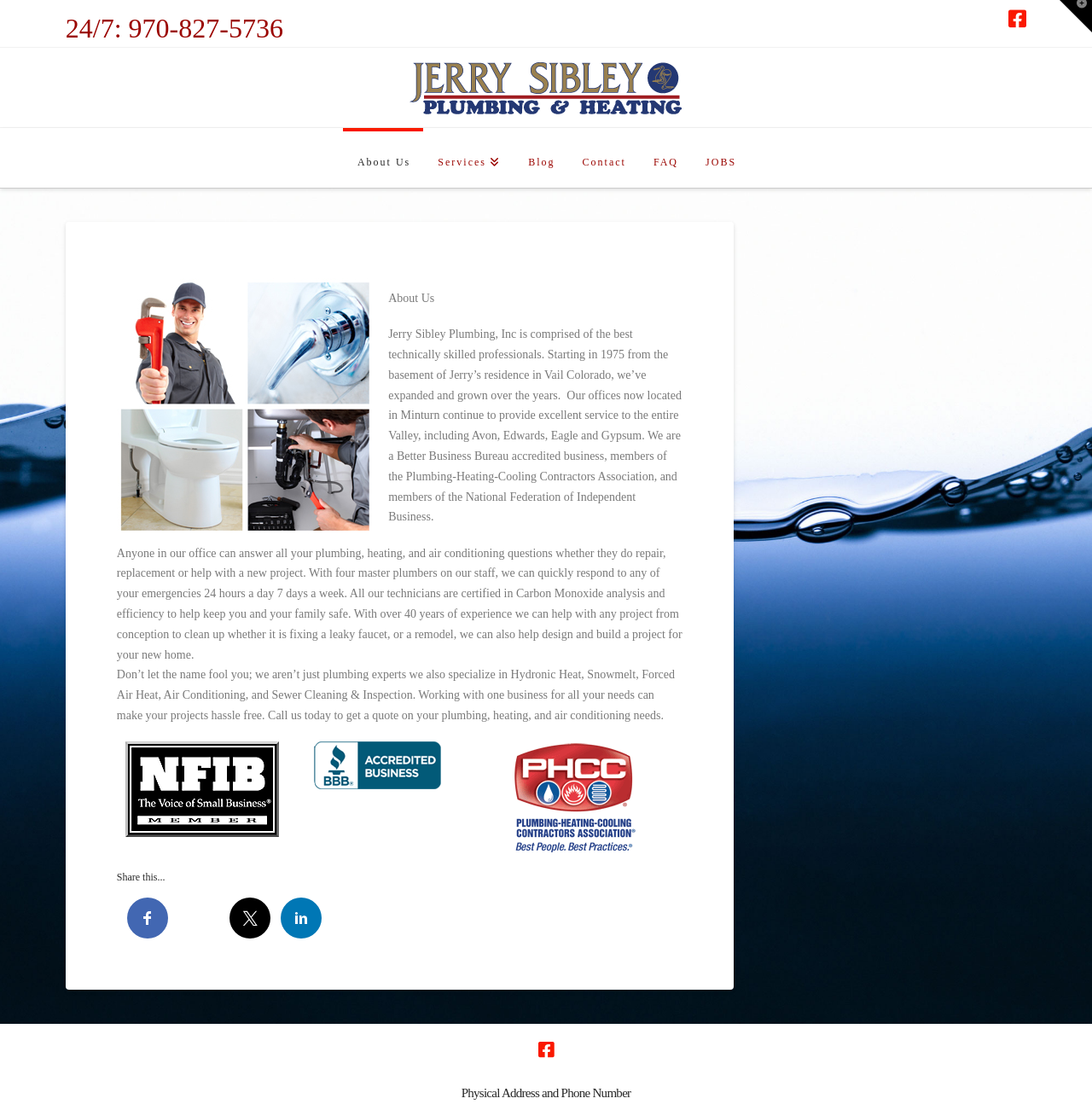What is the company's affiliation with the Better Business Bureau? Analyze the screenshot and reply with just one word or a short phrase.

Accredited business